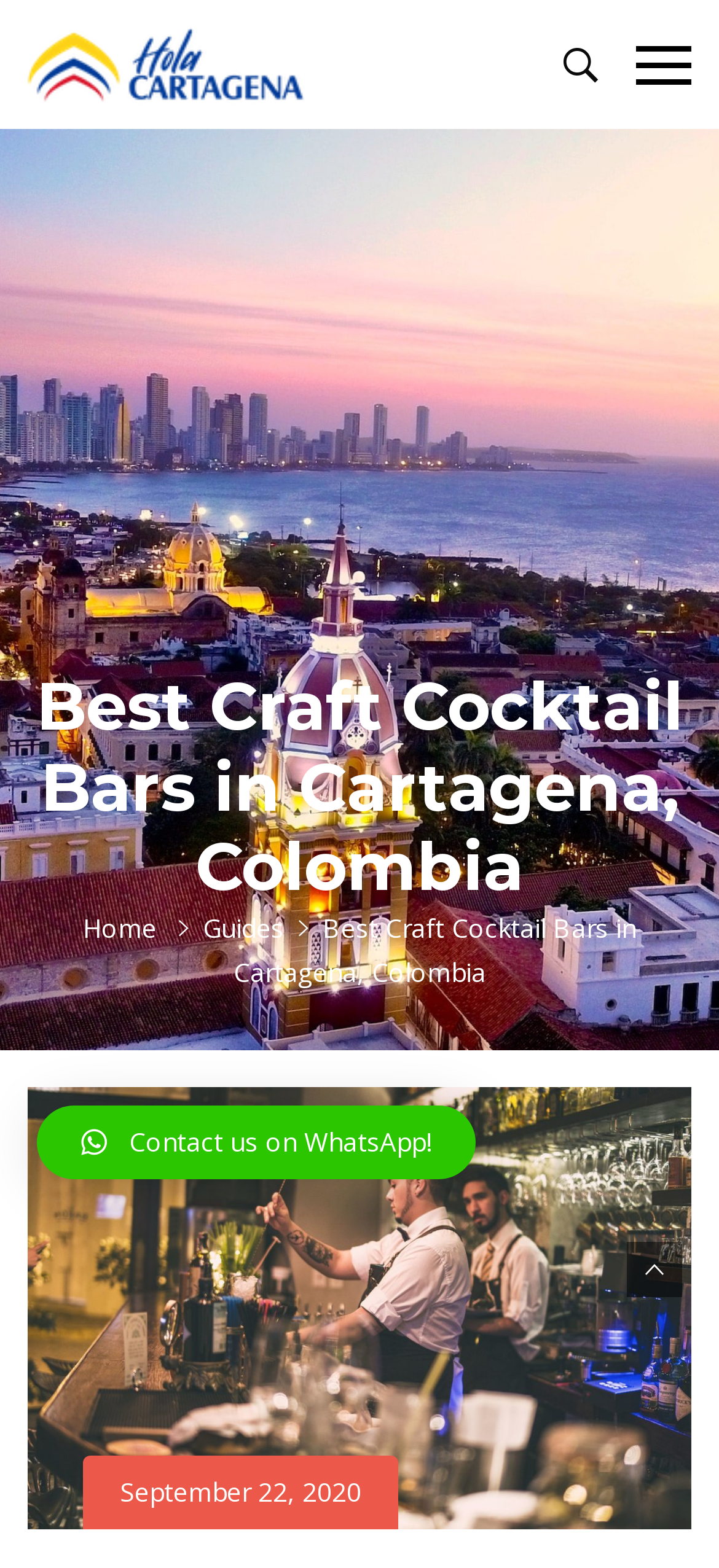Using the provided description × Contact us on WhatsApp!, find the bounding box coordinates for the UI element. Provide the coordinates in (top-left x, top-left y, bottom-right x, bottom-right y) format, ensuring all values are between 0 and 1.

[0.051, 0.705, 0.662, 0.752]